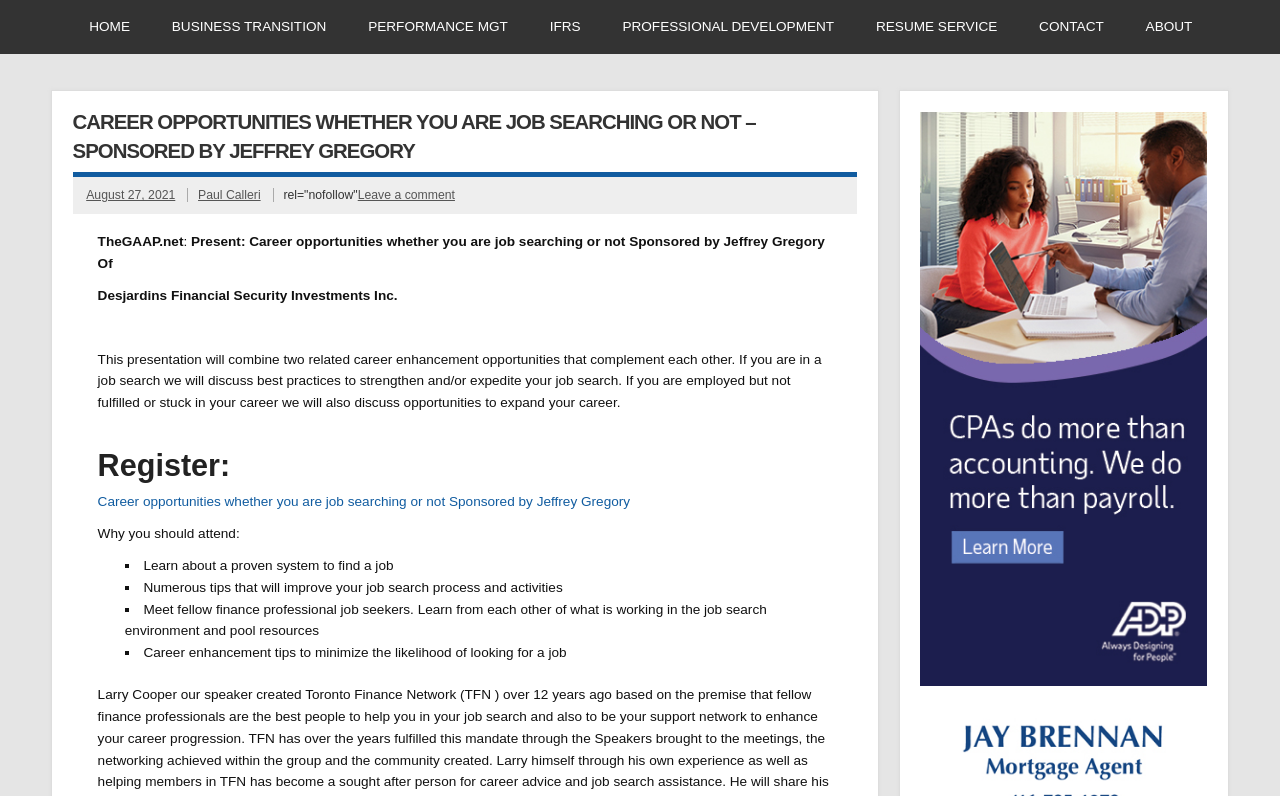How many links are in the top navigation menu?
Examine the screenshot and reply with a single word or phrase.

7